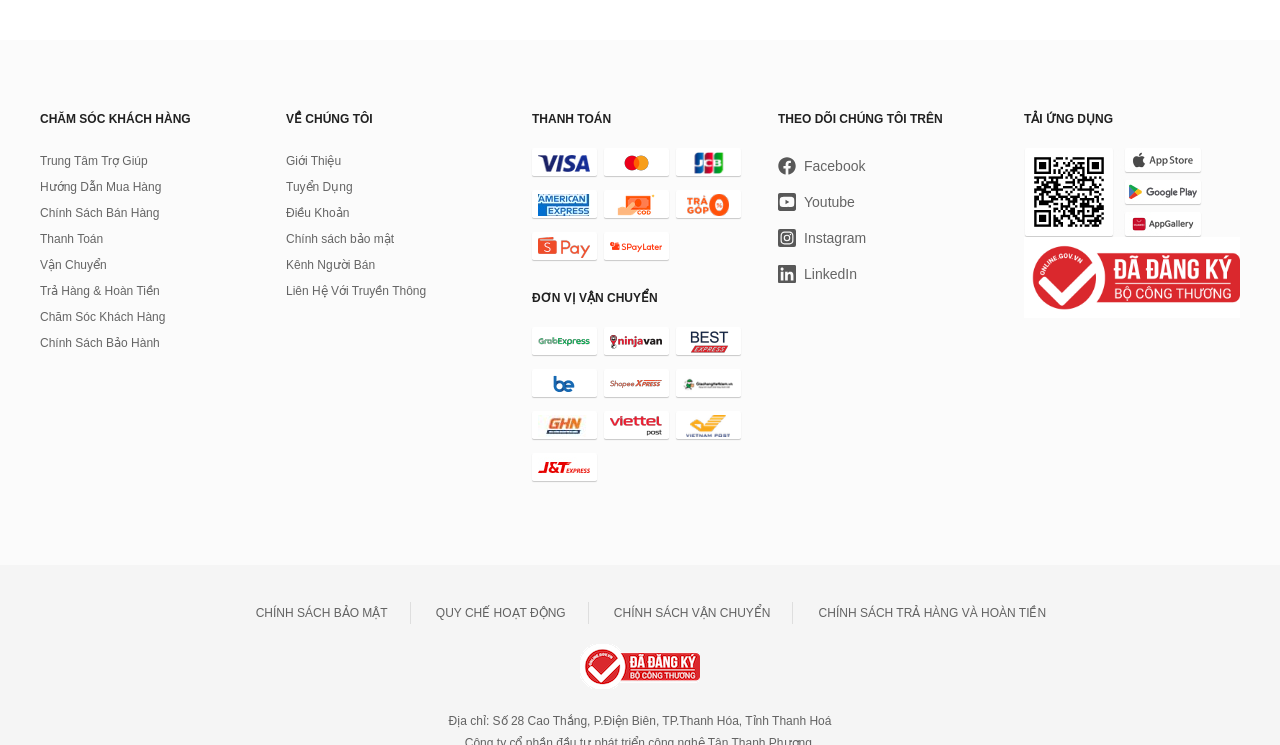Bounding box coordinates are specified in the format (top-left x, top-left y, bottom-right x, bottom-right y). All values are floating point numbers bounded between 0 and 1. Please provide the bounding box coordinate of the region this sentence describes: Liên Hệ Với Truyền Thông

[0.223, 0.381, 0.333, 0.4]